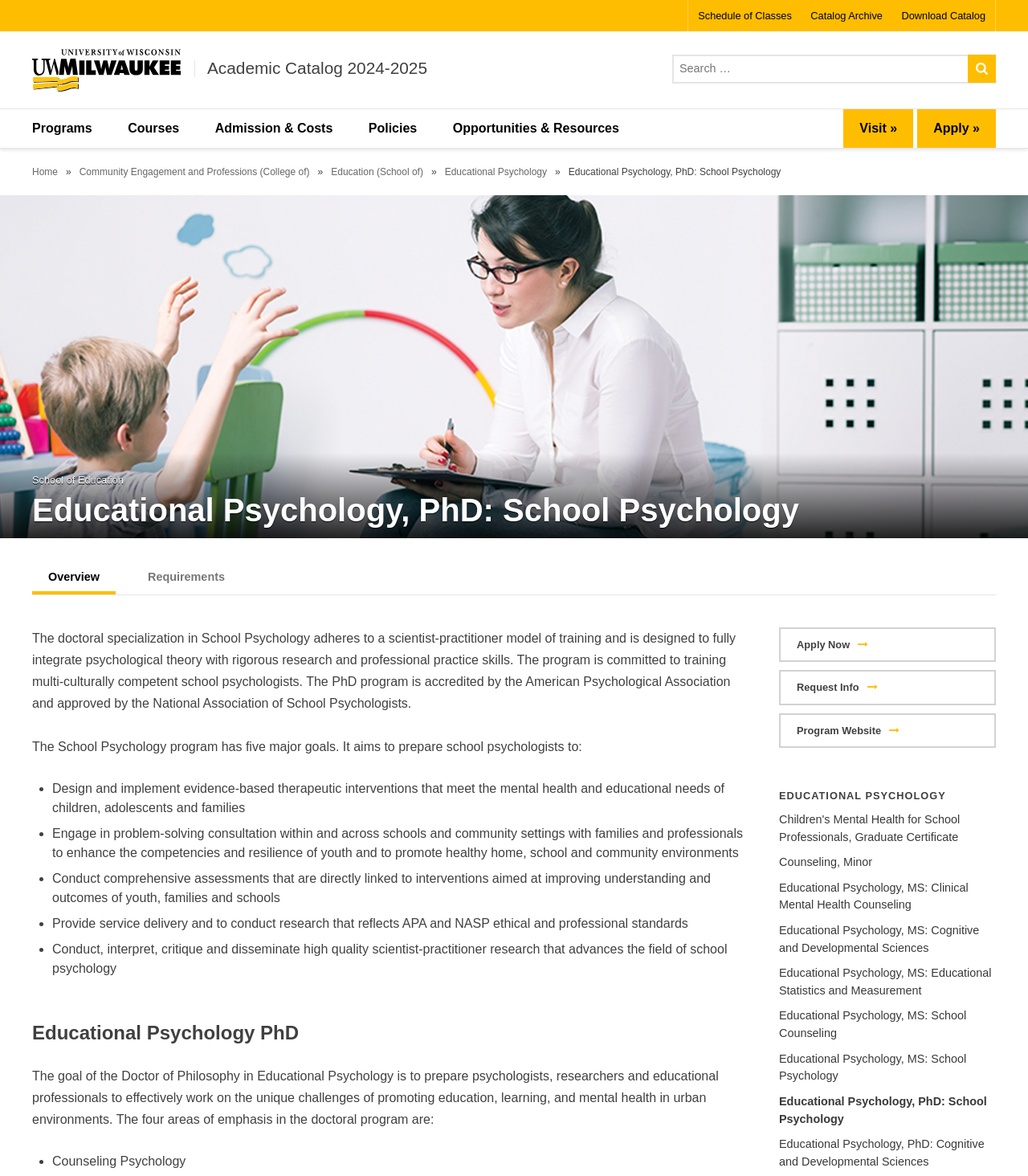How many links are in the 'Breadcrumb navigation'?
Could you answer the question in a detailed manner, providing as much information as possible?

I found the answer by looking at the navigation element with the text 'Breadcrumb navigation' and counted the number of link elements inside it, which are 'Home', 'Community Engagement and Professions (College of)', 'Education (School of)', 'Educational Psychology', and 'Educational Psychology, PhD: School Psychology'.